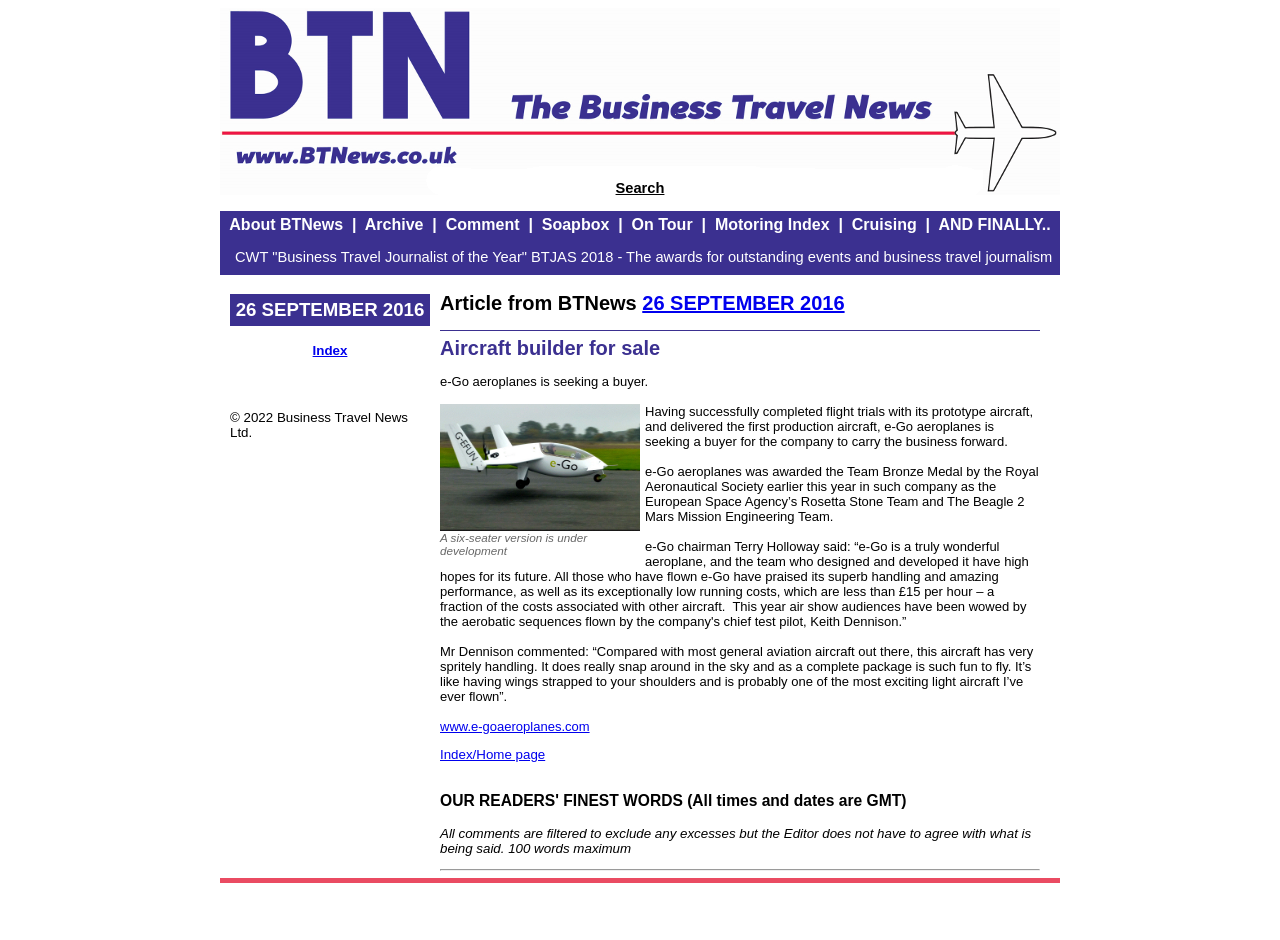Select the bounding box coordinates of the element I need to click to carry out the following instruction: "Visit the e-Go aeroplanes website".

[0.344, 0.764, 0.461, 0.78]